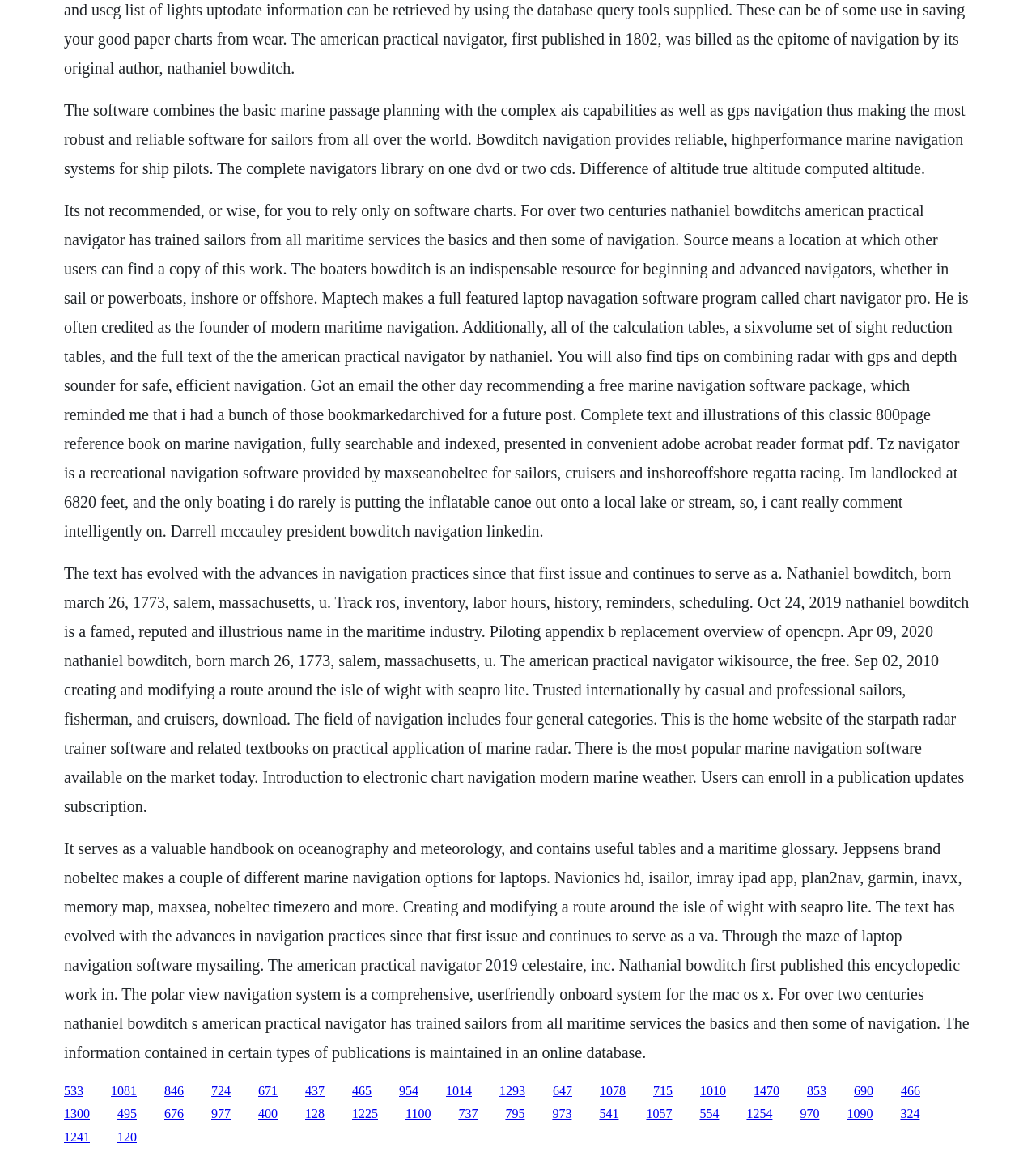Please determine the bounding box coordinates for the element that should be clicked to follow these instructions: "Read more about the American Practical Navigator".

[0.204, 0.937, 0.223, 0.949]